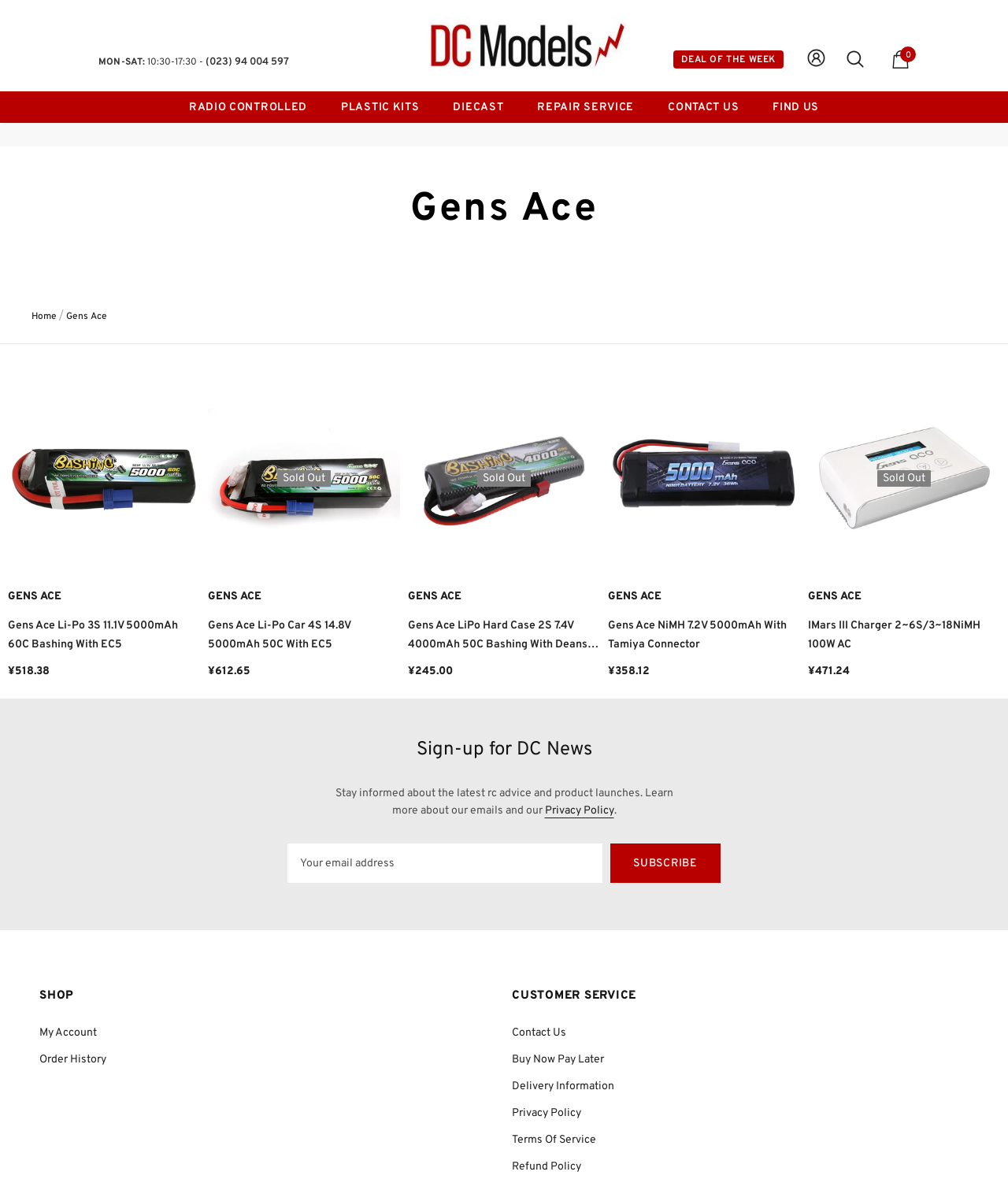Based on the image, provide a detailed response to the question:
What is the purpose of the textbox at the bottom of the webpage?

I found the purpose of the textbox by looking at the bottom section of the webpage, where it says 'Sign-up for DC News' and has a textbox with a label 'Email Address'. This suggests that the textbox is for users to input their email address to sign up for news.